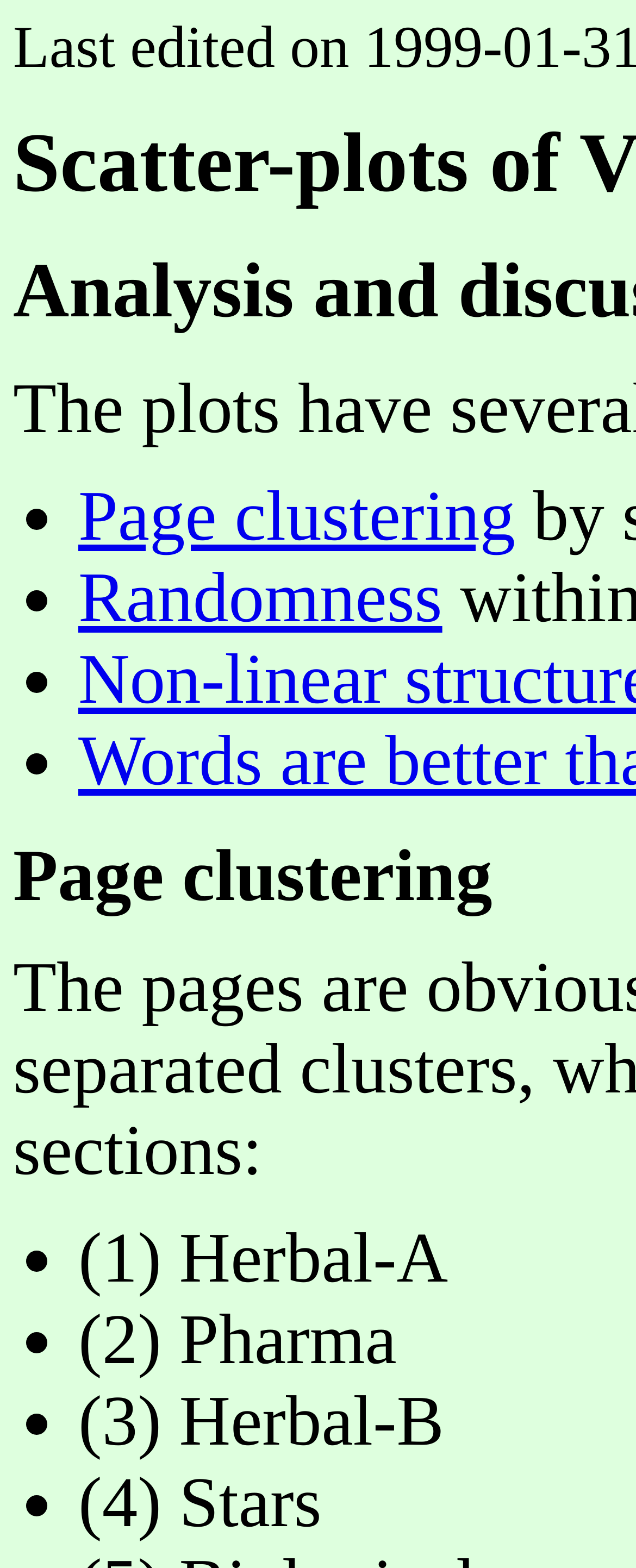What is the purpose of the list?
Respond with a short answer, either a single word or a phrase, based on the image.

Discussion